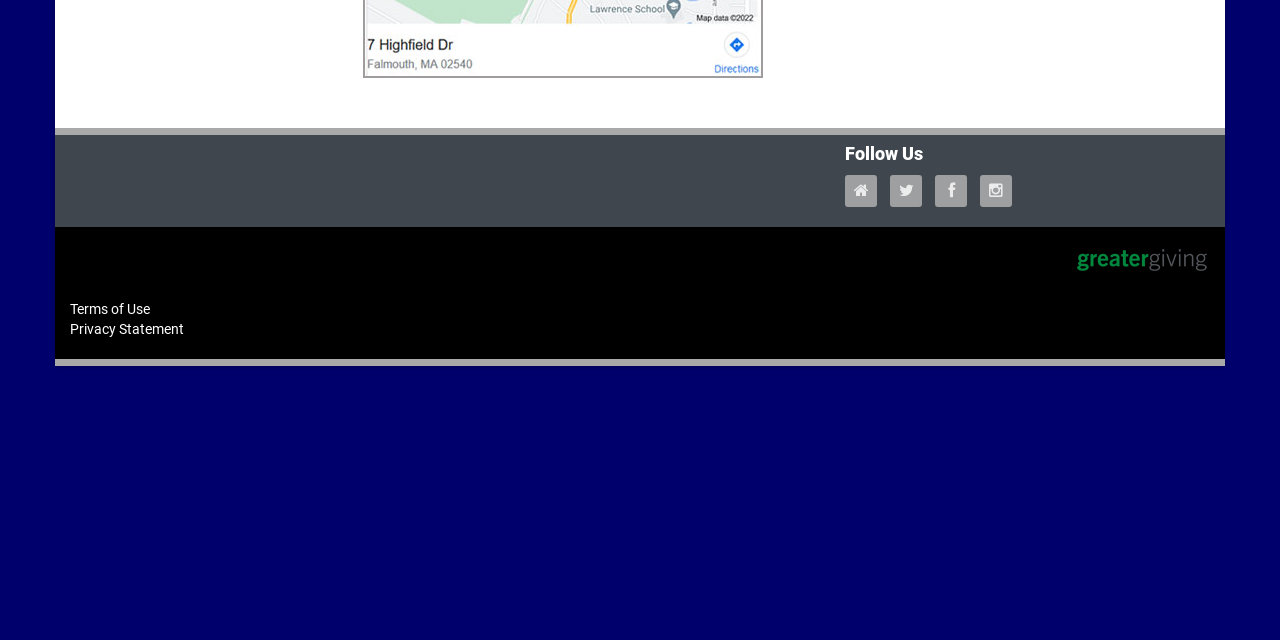Please specify the bounding box coordinates in the format (top-left x, top-left y, bottom-right x, bottom-right y), with all values as floating point numbers between 0 and 1. Identify the bounding box of the UI element described by: alt="Powered By Greater Giving"

[0.839, 0.386, 0.945, 0.468]